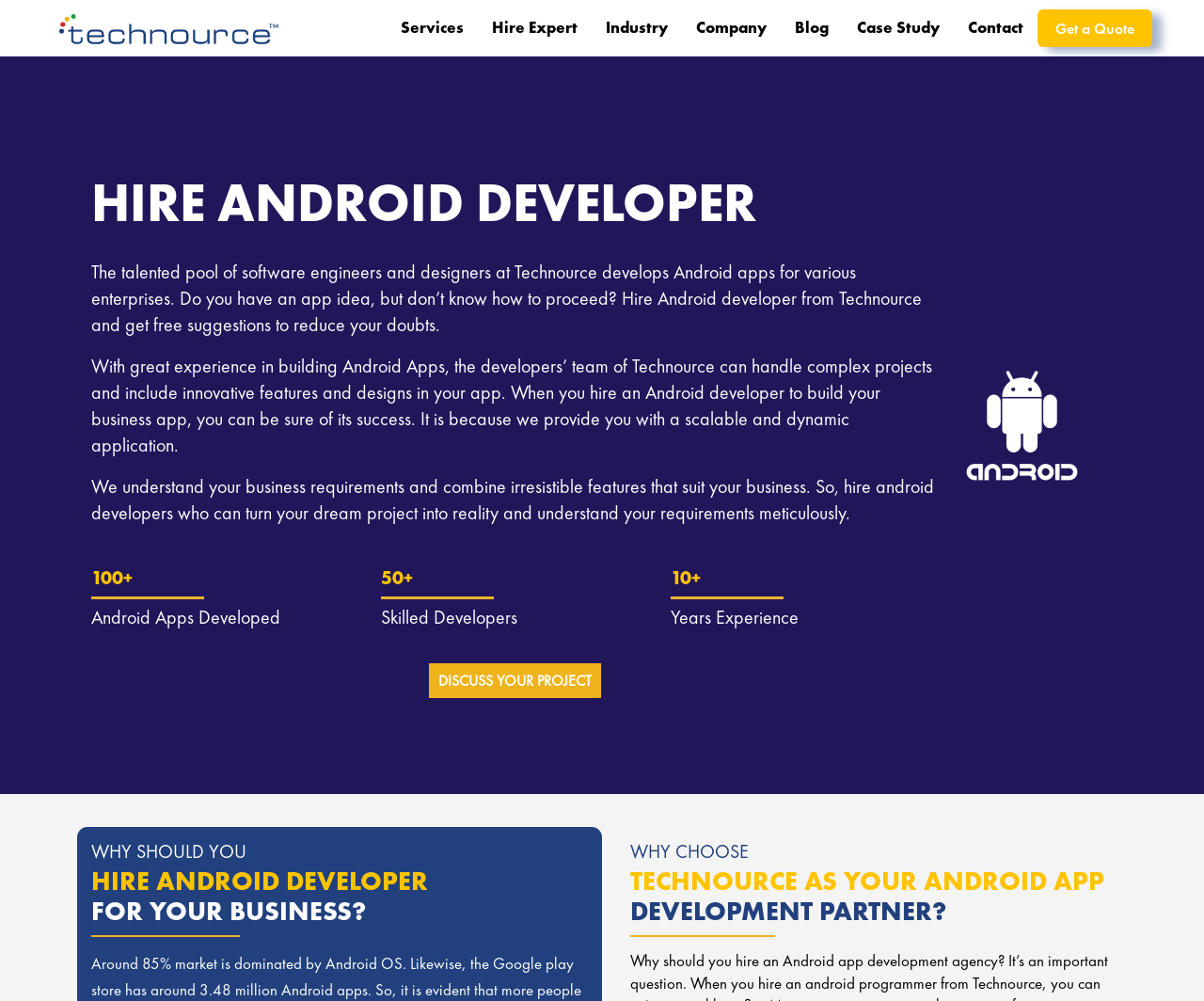Determine the title of the webpage and give its text content.

HIRE ANDROID DEVELOPER